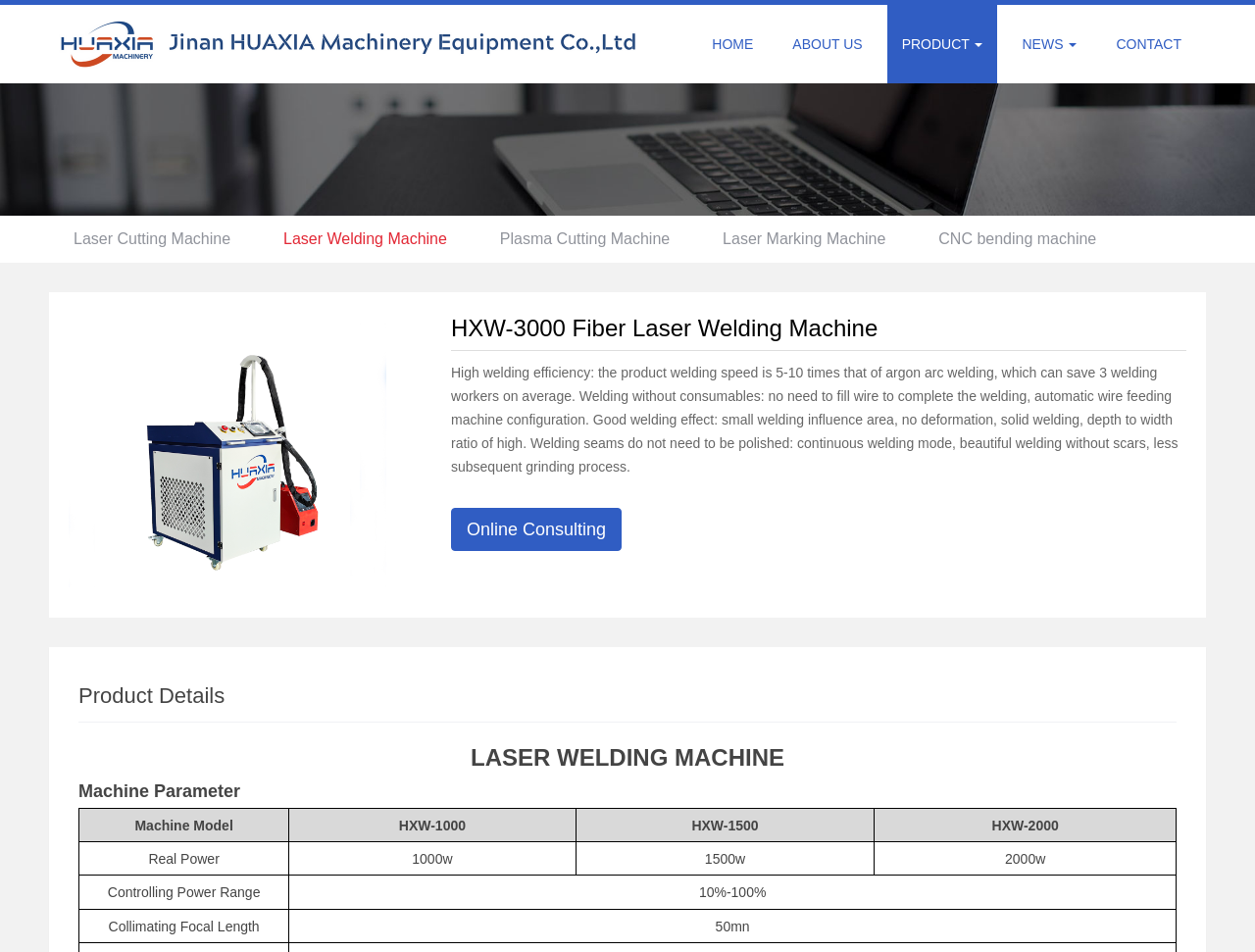Given the element description Plasma Cutting Machine, specify the bounding box coordinates of the corresponding UI element in the format (top-left x, top-left y, bottom-right x, bottom-right y). All values must be between 0 and 1.

[0.379, 0.236, 0.553, 0.266]